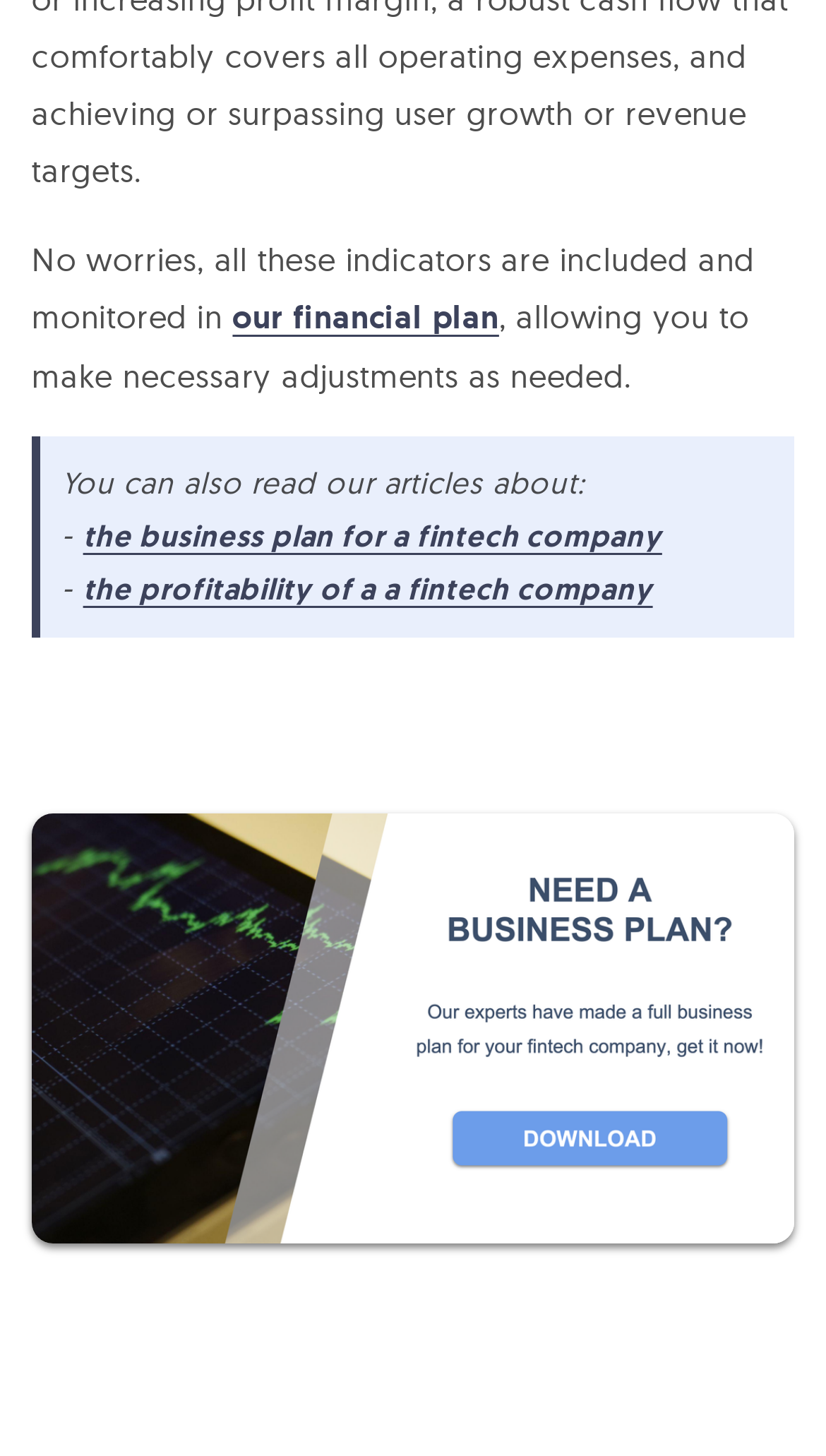What is the relationship between the financial plan and the articles? Look at the image and give a one-word or short phrase answer.

Related